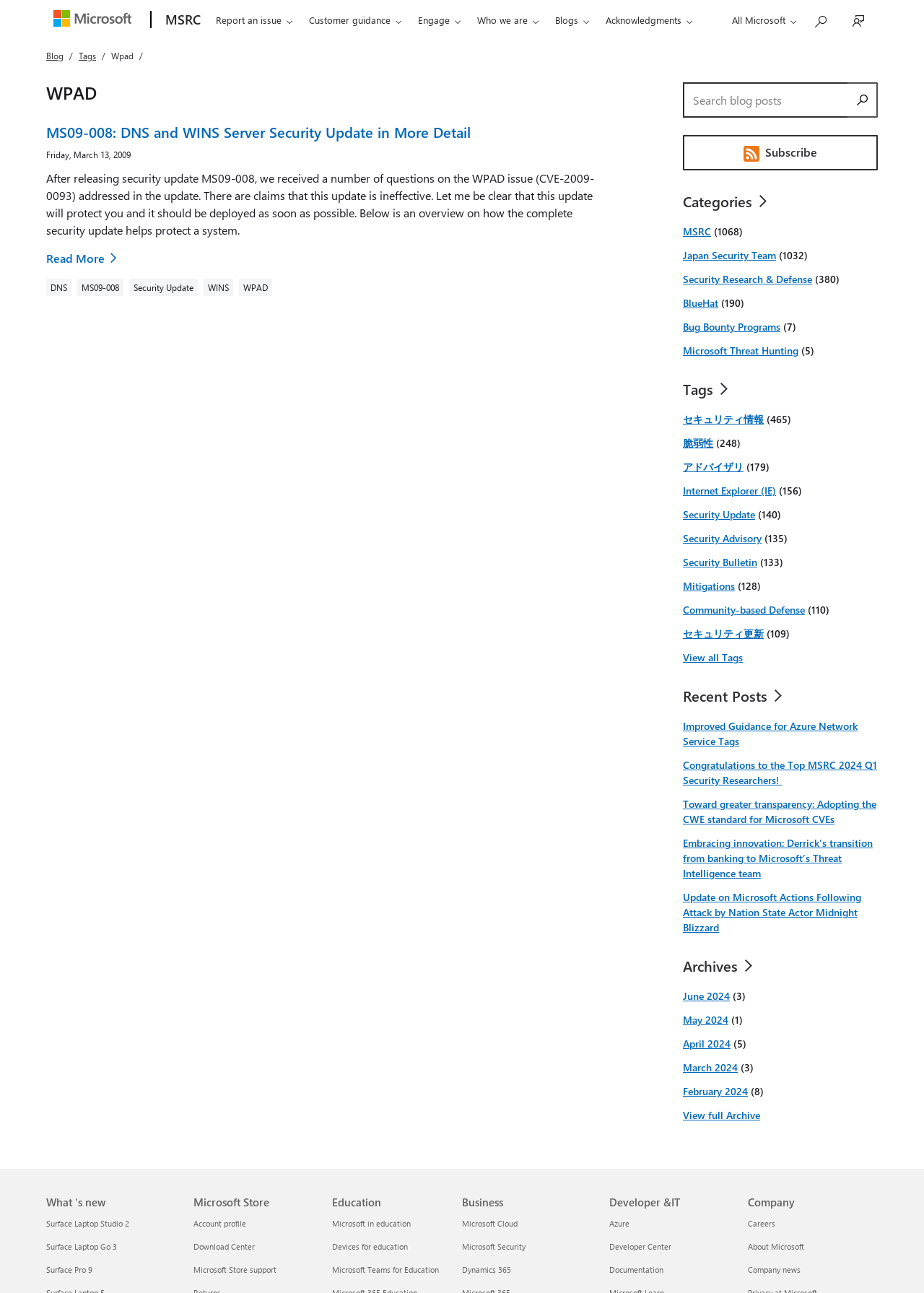How many categories are listed in the 'View full Categories list' section?
Identify the answer in the screenshot and reply with a single word or phrase.

10